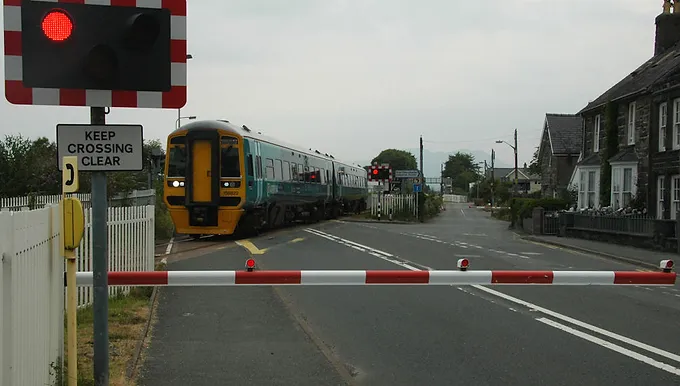Create an extensive caption that includes all significant details of the image.

The image depicts a level crossing on a quiet road where a train is passing by. The foreground features a barrier crossing, marked with a red and white striped design, indicating that traffic must stop. A sign on the left reads "KEEP CROSSING CLEAR," emphasizing the importance of safety for both pedestrians and vehicles. 

In the background, a train, identifiable by its sleek design and distinct yellow front, is traveling along the tracks. The setting suggests a residential area, as there are houses visible on the right side of the image. The scene captures the critical moment of a train's approach at a level crossing, highlighting the need for vigilant awareness to reduce pedestrian accidents and ensure safe crossing practices.